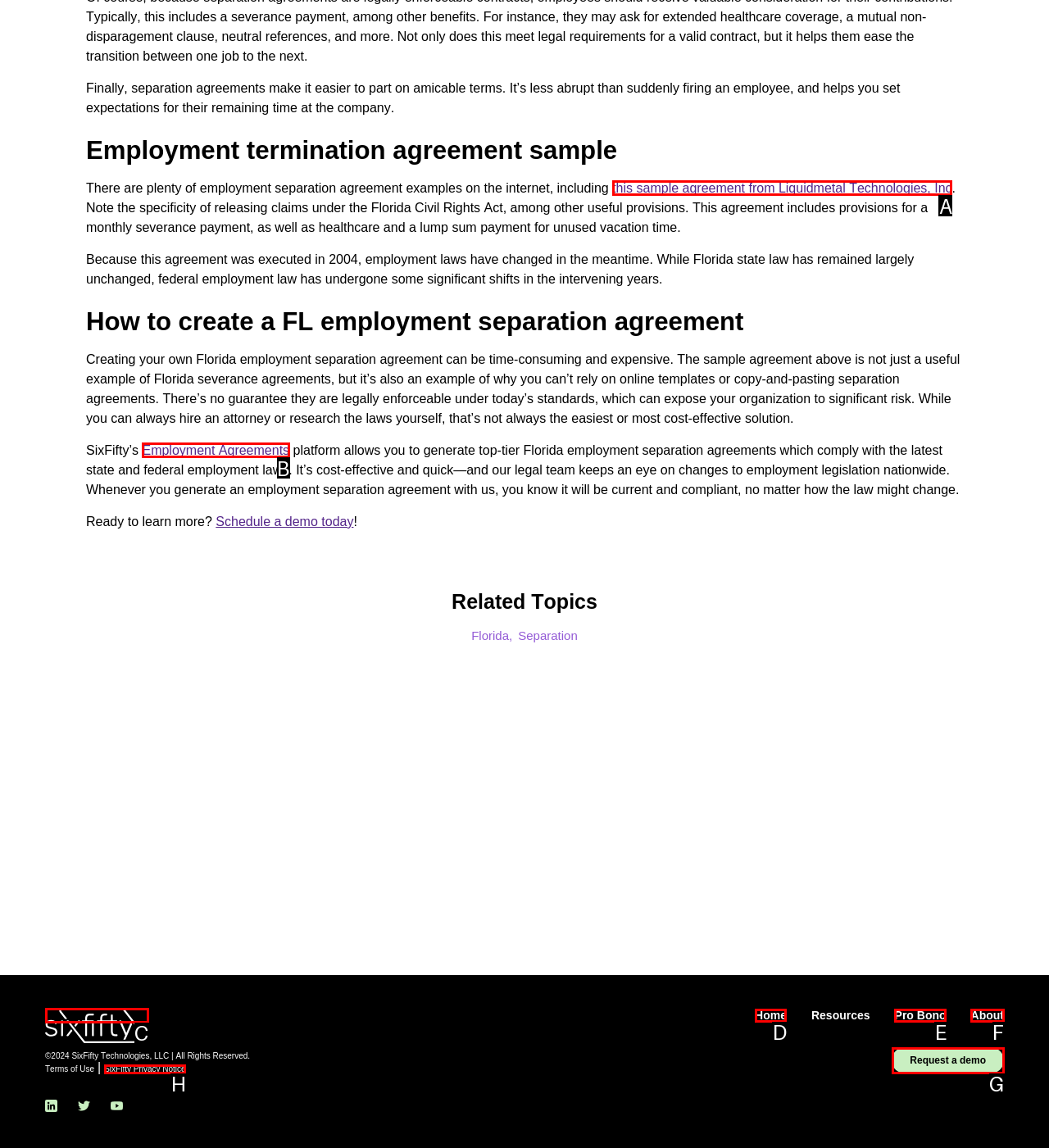Choose the option that aligns with the description: Alternative to House Auctions
Respond with the letter of the chosen option directly.

None